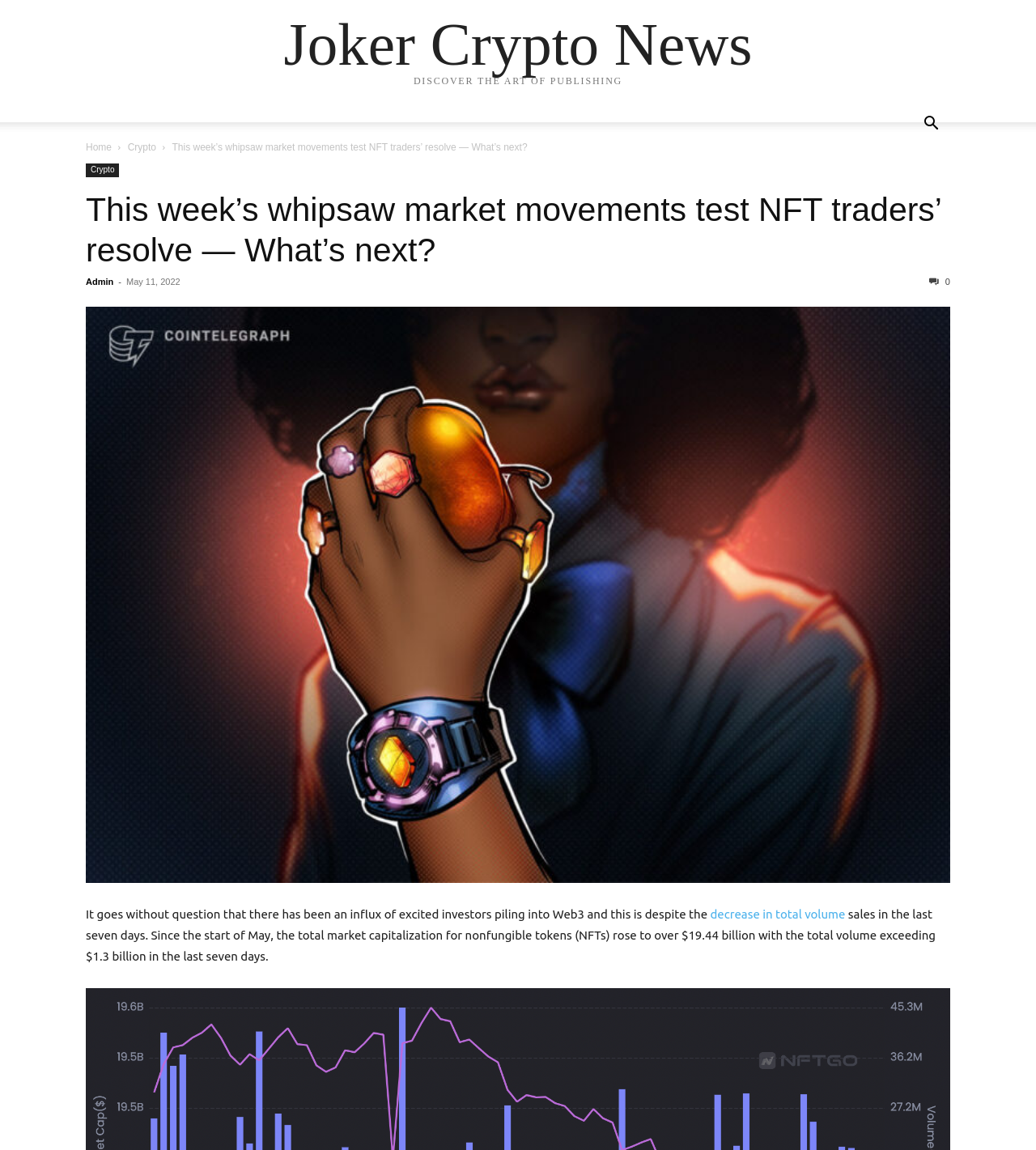Find the bounding box coordinates for the UI element that matches this description: "Joker Crypto News".

[0.274, 0.012, 0.726, 0.065]